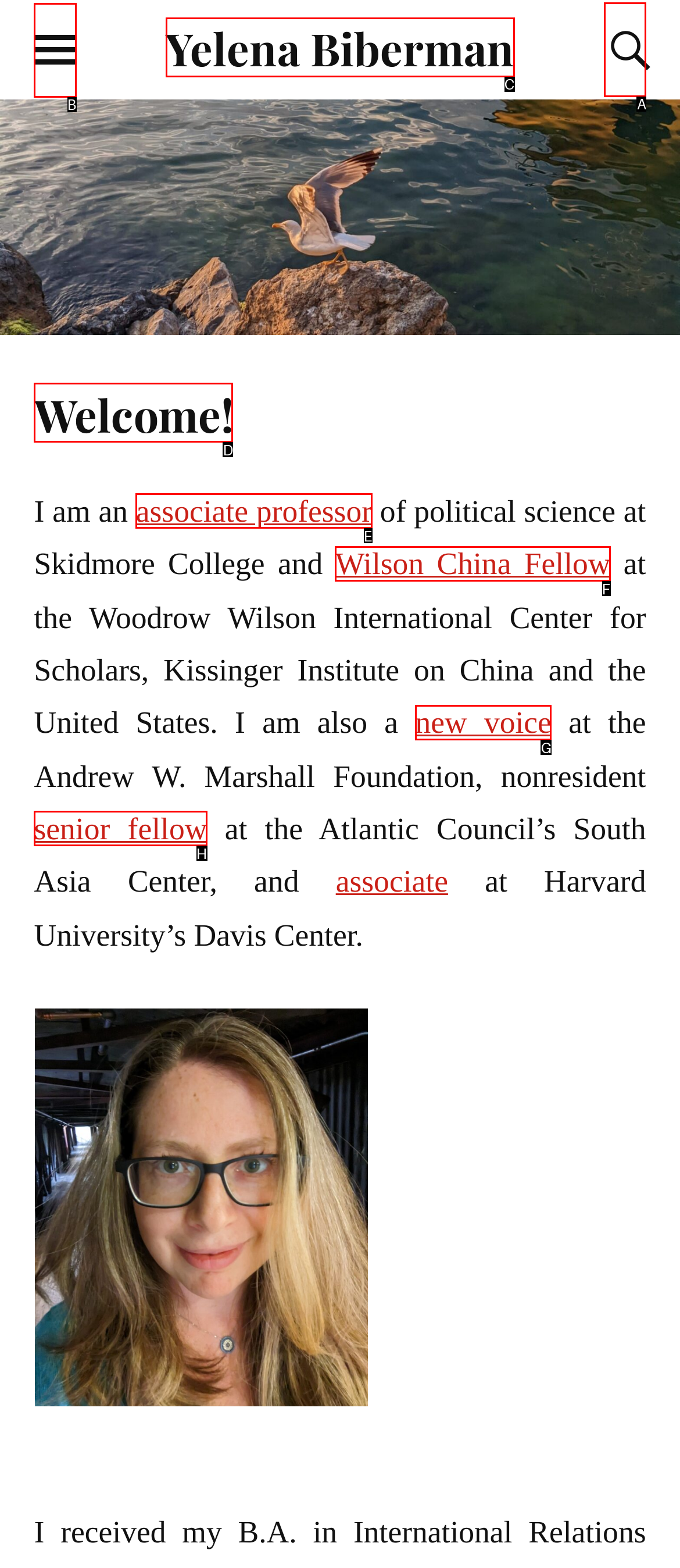Among the marked elements in the screenshot, which letter corresponds to the UI element needed for the task: toggle the mobile menu?

B